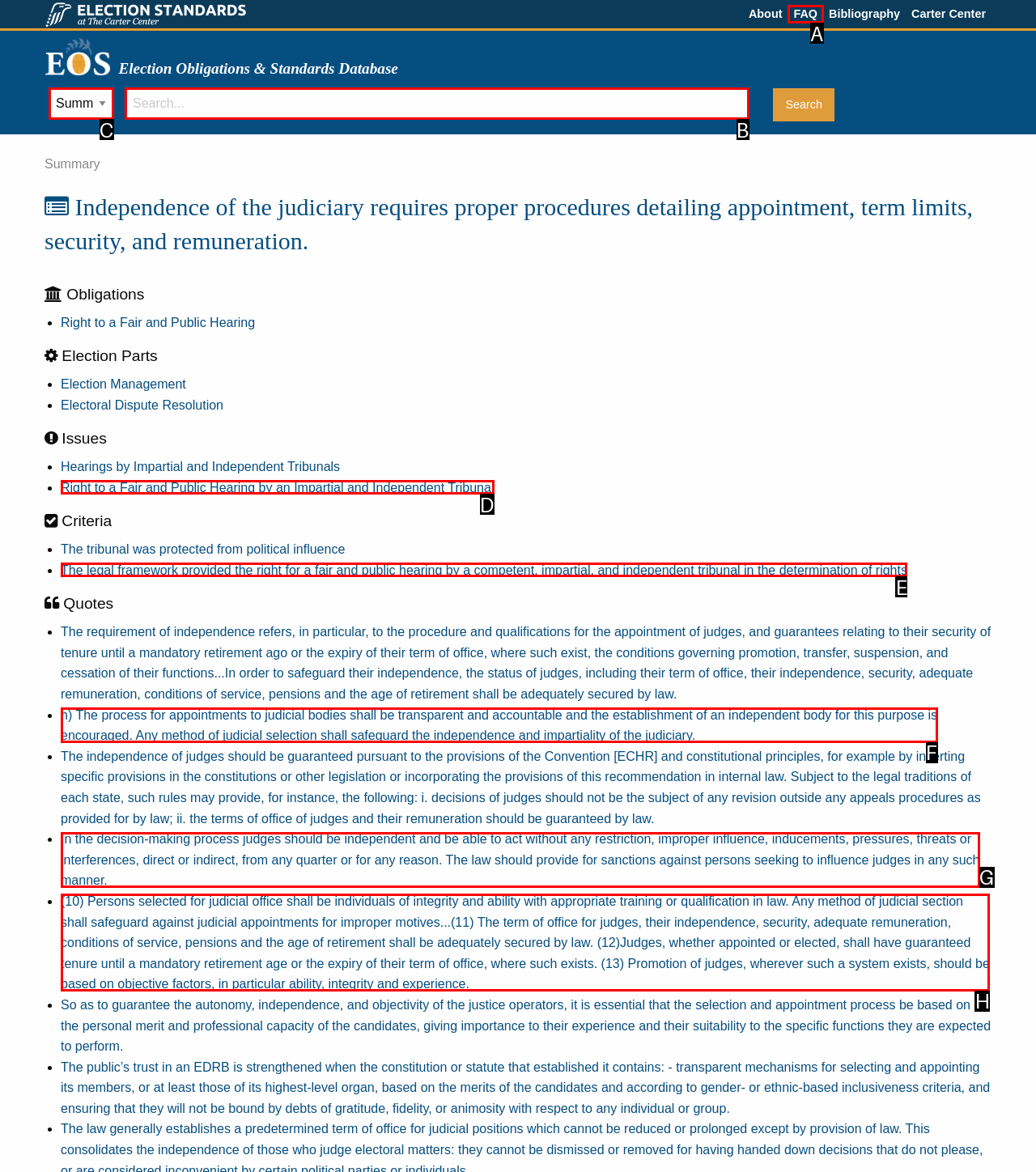From the available options, which lettered element should I click to complete this task: Search for election standards?

B